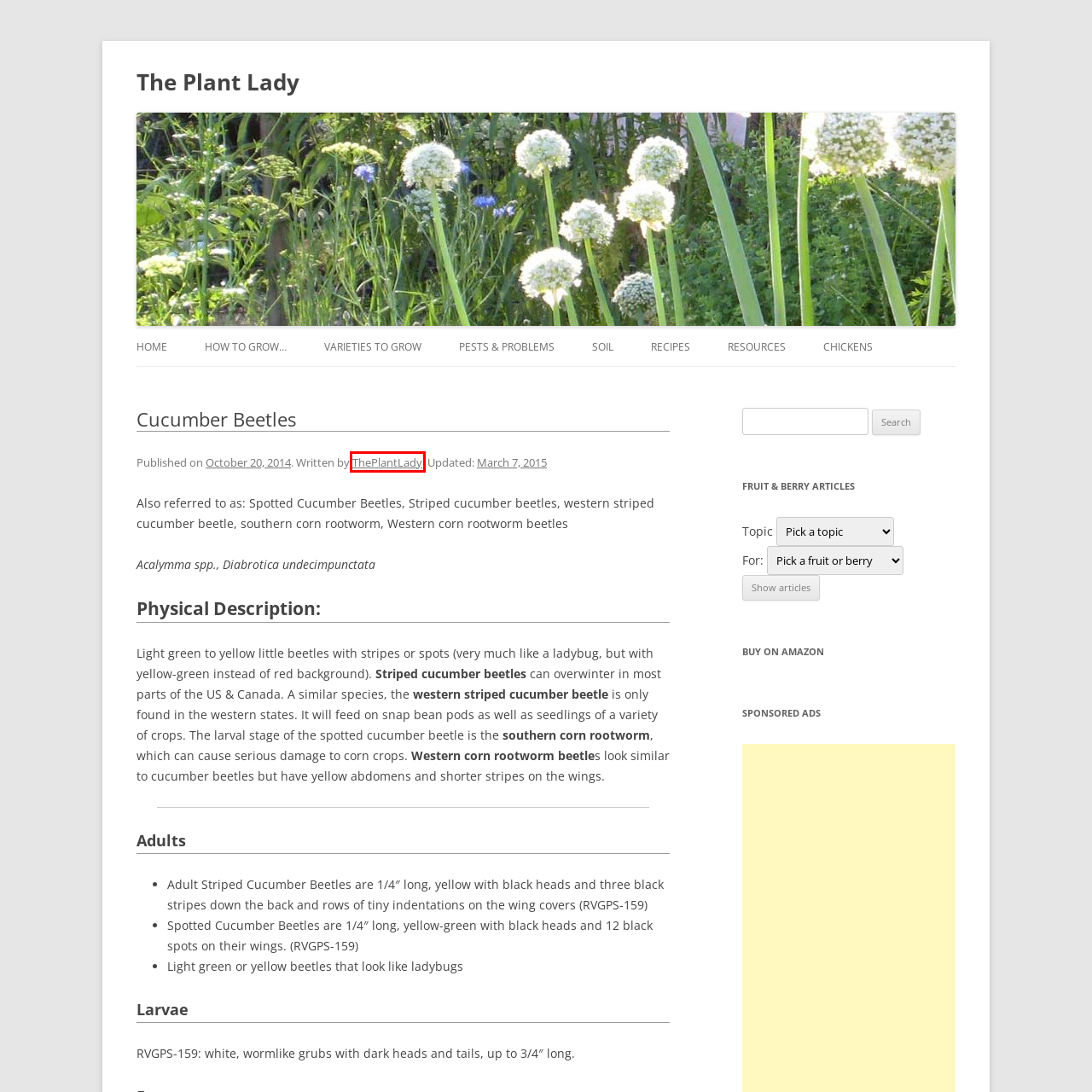A screenshot of a webpage is given, featuring a red bounding box around a UI element. Please choose the webpage description that best aligns with the new webpage after clicking the element in the bounding box. These are the descriptions:
A. Pests & Problems Archives - The Plant Lady
B. - The Plant Lady
C. Chickens Archives - The Plant Lady
D. Varieties to Grow Archives - The Plant Lady
E. Recipes Archives - The Plant Lady
F. Soil Archives - The Plant Lady
G. How to Grow... Archives - The Plant Lady
H. ThePlantLady, Author at The Plant Lady

H